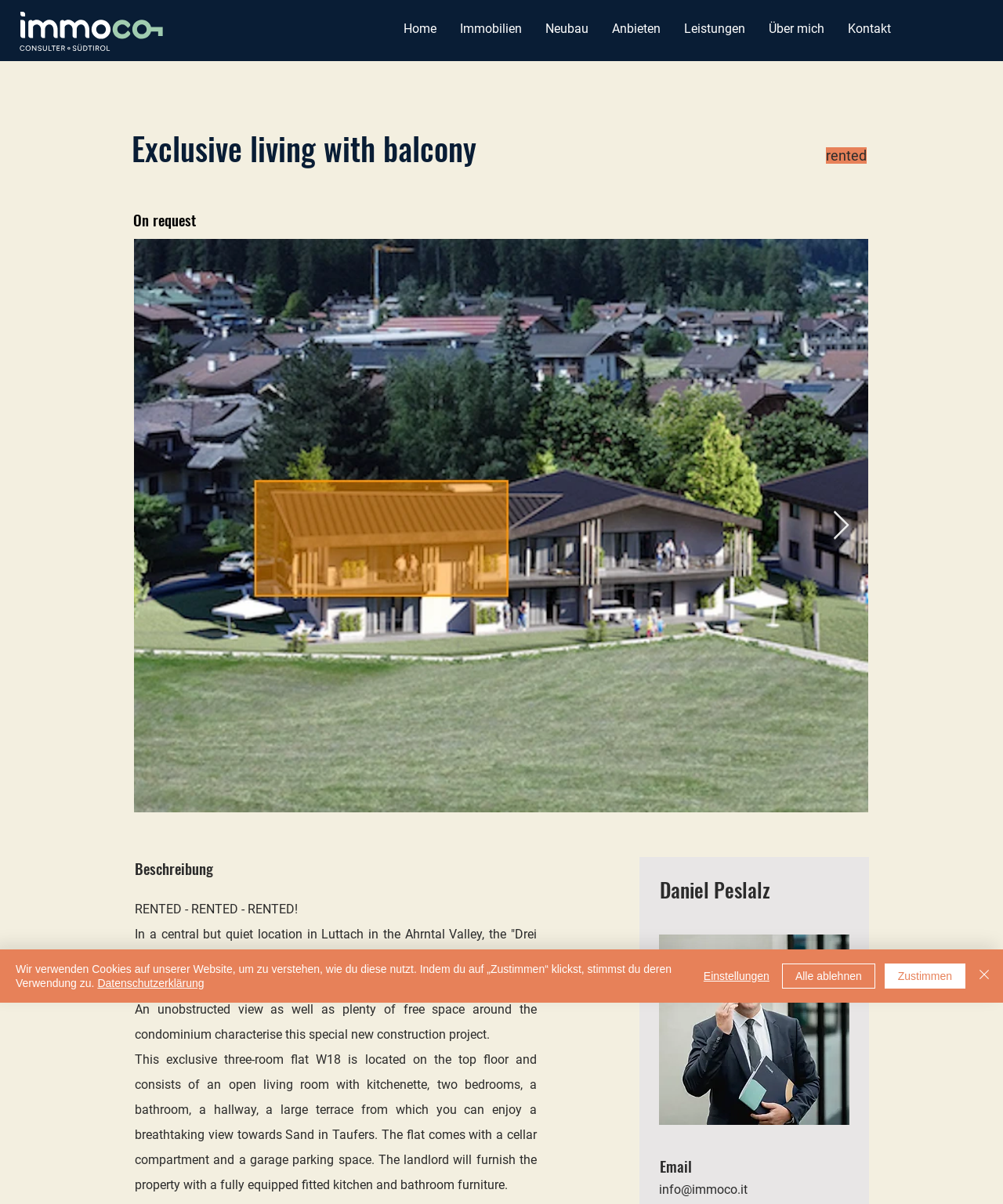Who is the contact person mentioned on the webpage?
Based on the image, answer the question with as much detail as possible.

The webpage has a section with a heading 'Daniel Peslalz' and an email address, which suggests that Daniel Peslalz is the contact person mentioned on the webpage.